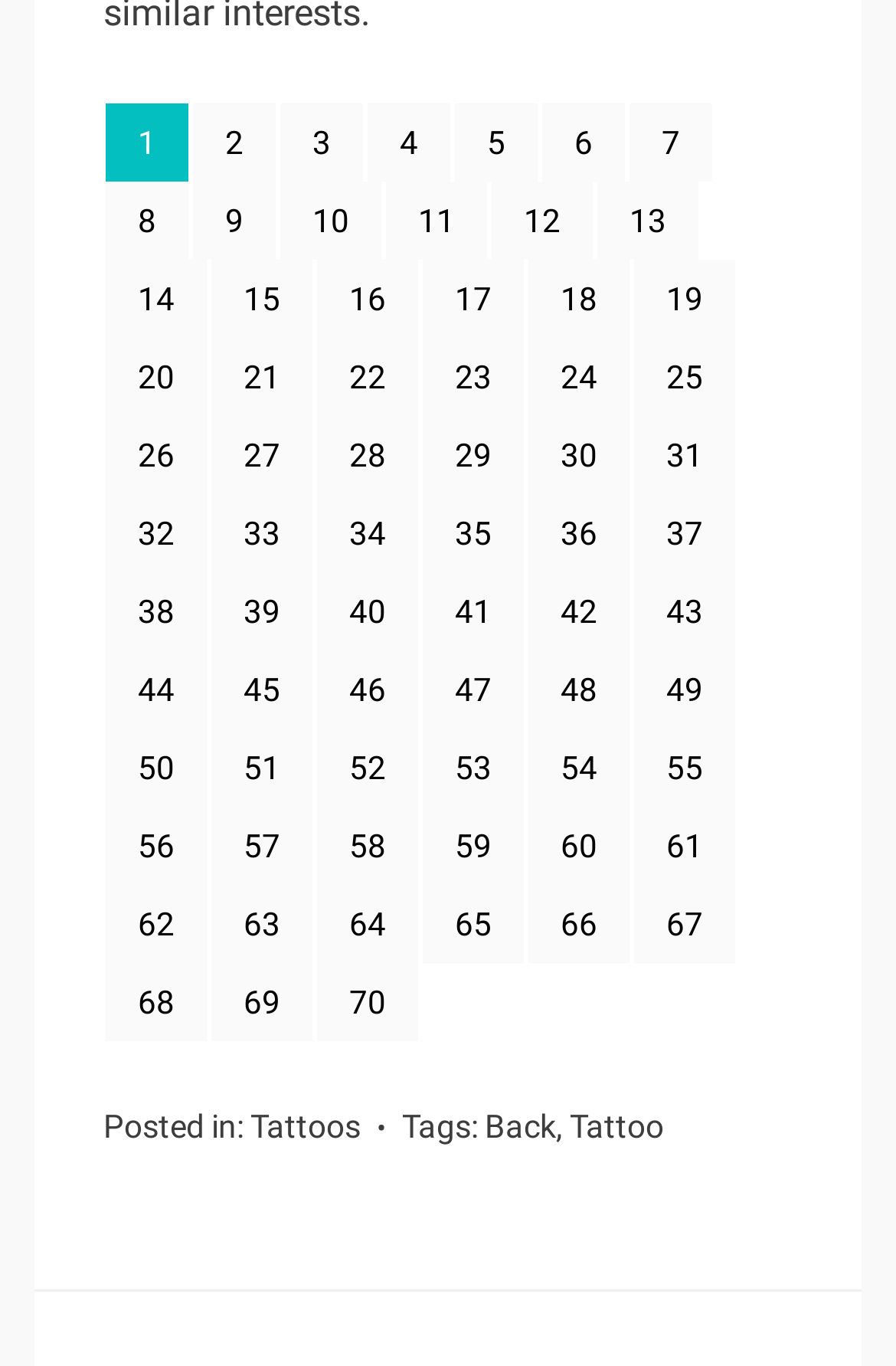Respond with a single word or phrase:
What is the text of the first link?

2